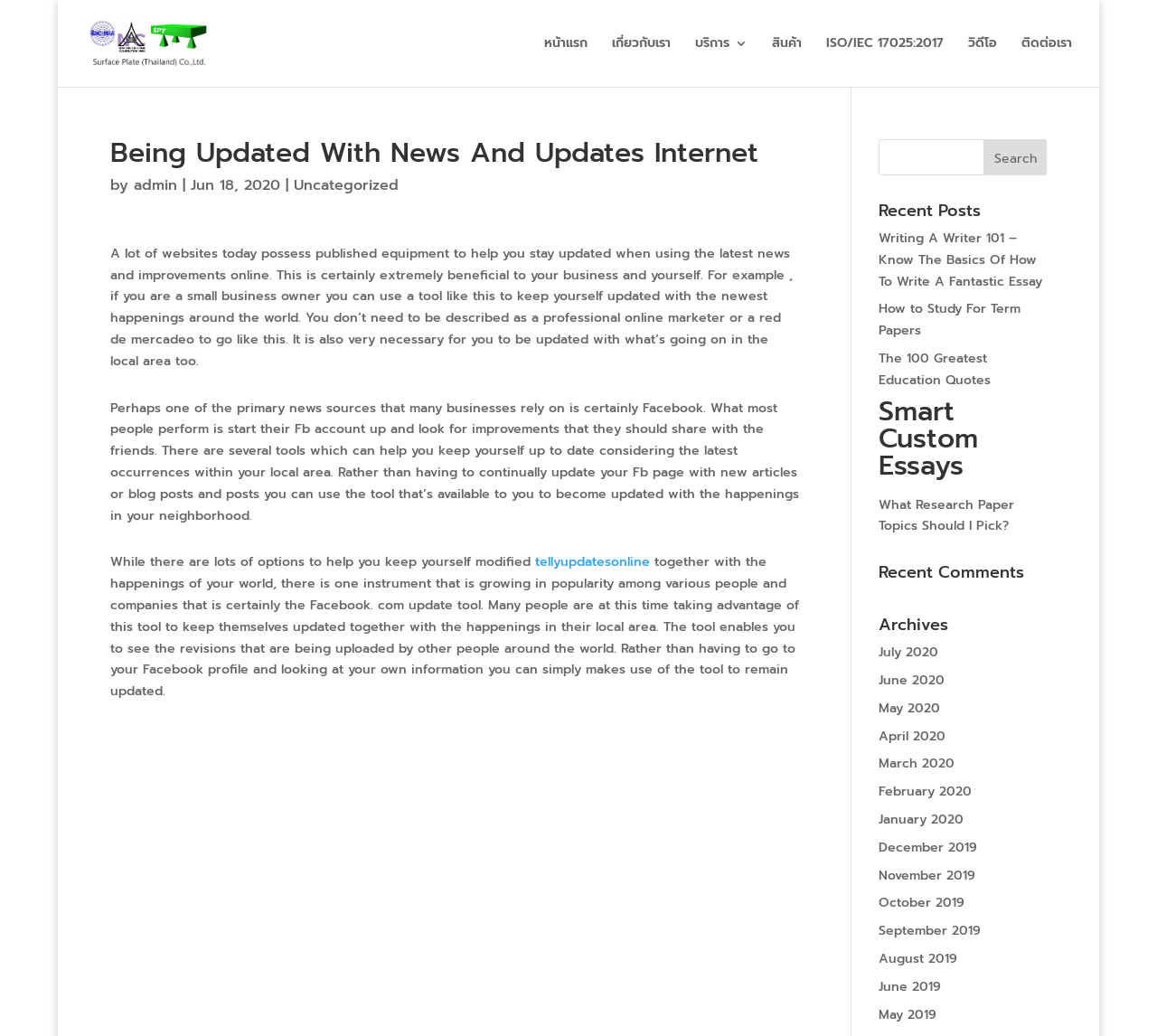Extract the main heading text from the webpage.

Being Updated With News And Updates Internet